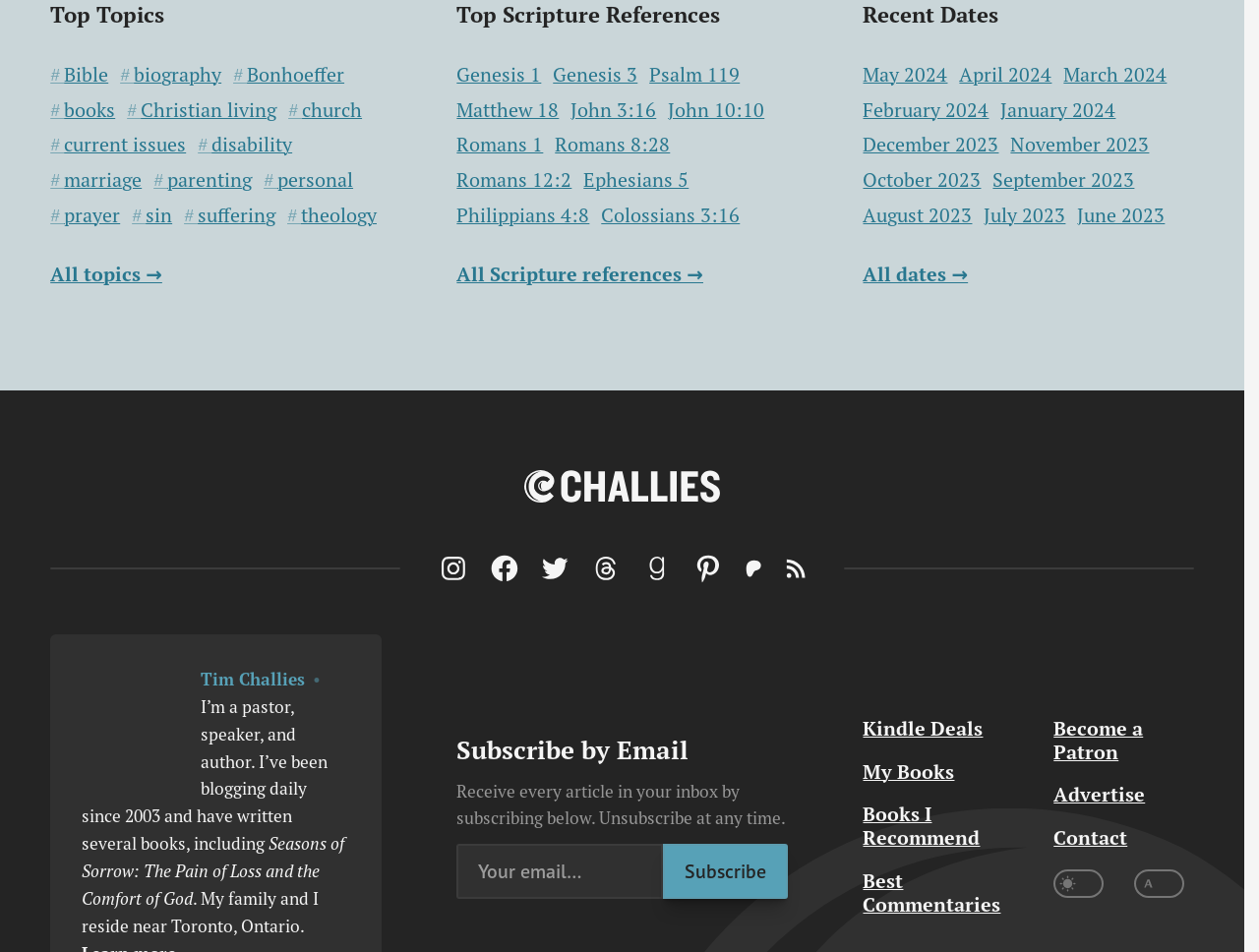Could you determine the bounding box coordinates of the clickable element to complete the instruction: "Visit the 'Kindle Deals' page"? Provide the coordinates as four float numbers between 0 and 1, i.e., [left, top, right, bottom].

[0.686, 0.752, 0.781, 0.778]